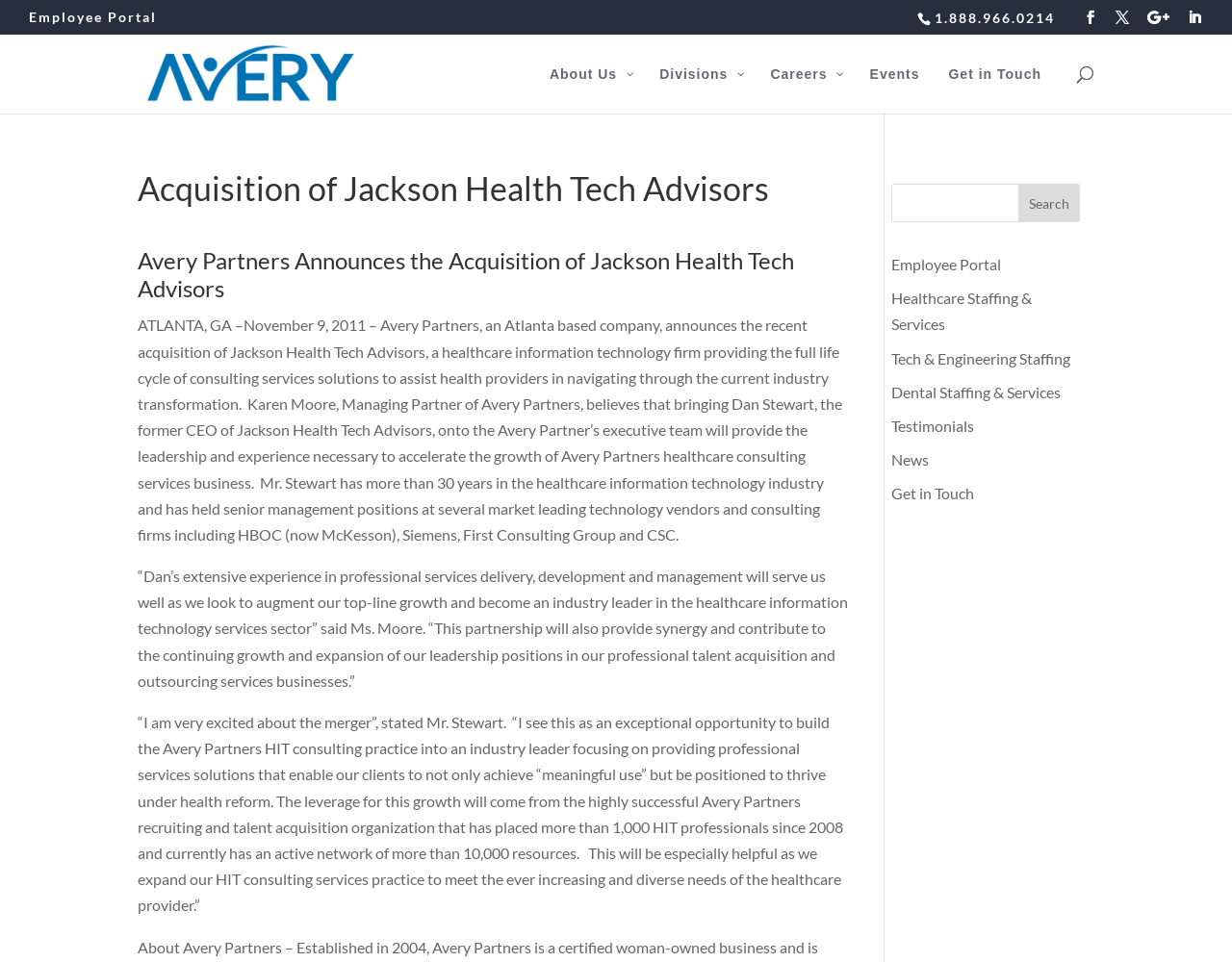Use a single word or phrase to answer the question: What is the name of the managing partner of Avery Partners?

Karen Moore